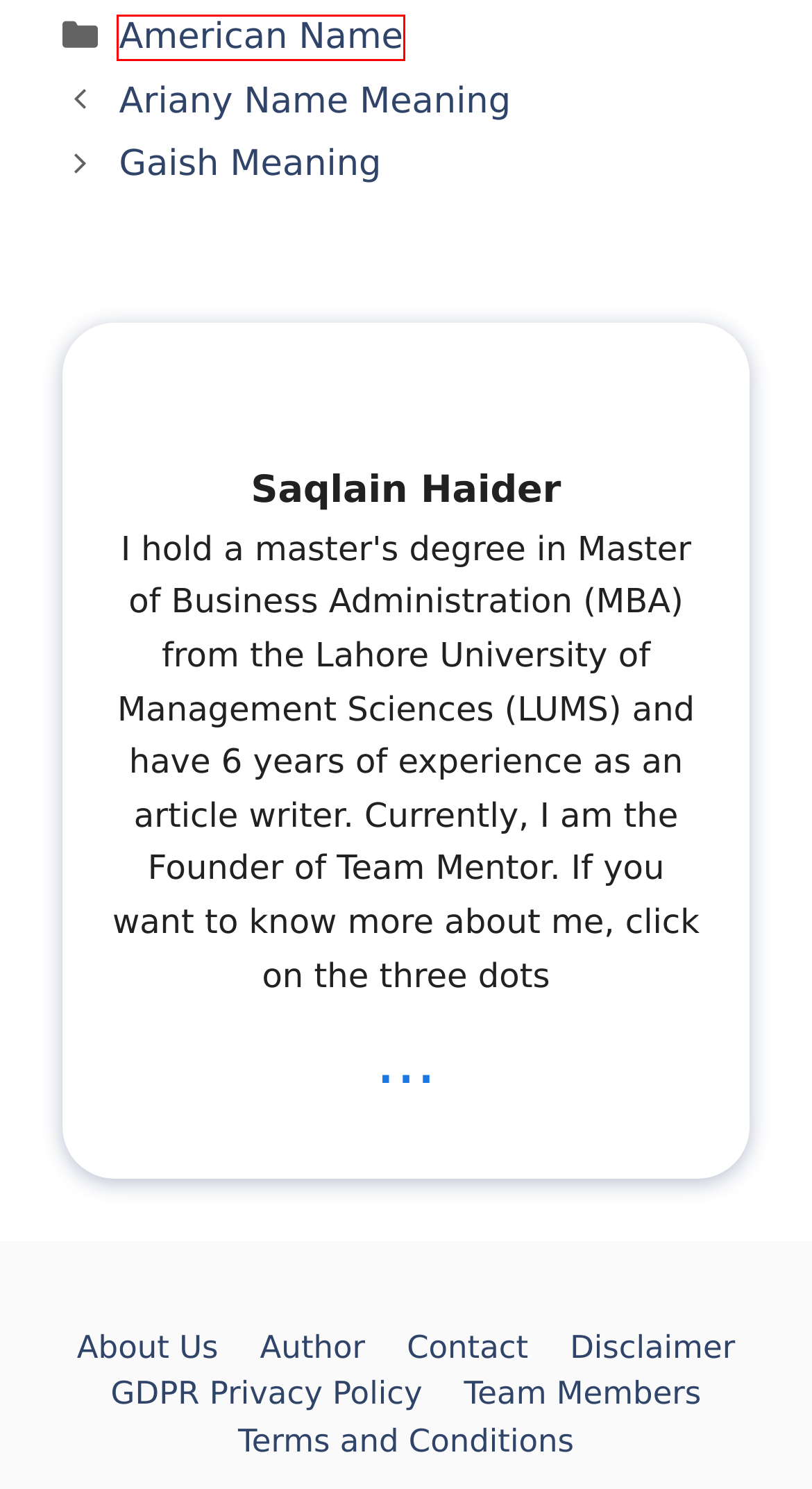Analyze the screenshot of a webpage that features a red rectangle bounding box. Pick the webpage description that best matches the new webpage you would see after clicking on the element within the red bounding box. Here are the candidates:
A. Terms And Conditions - Islam Mentor
B. Author - Islam Mentor
C. GDPR Privacy Policy
D. Contact - Islam Mentor
E. American Name - Islam Mentor
F. About Us
G. Team Members - Islam Mentor
H. Disclaimer - Islam Mentor

E